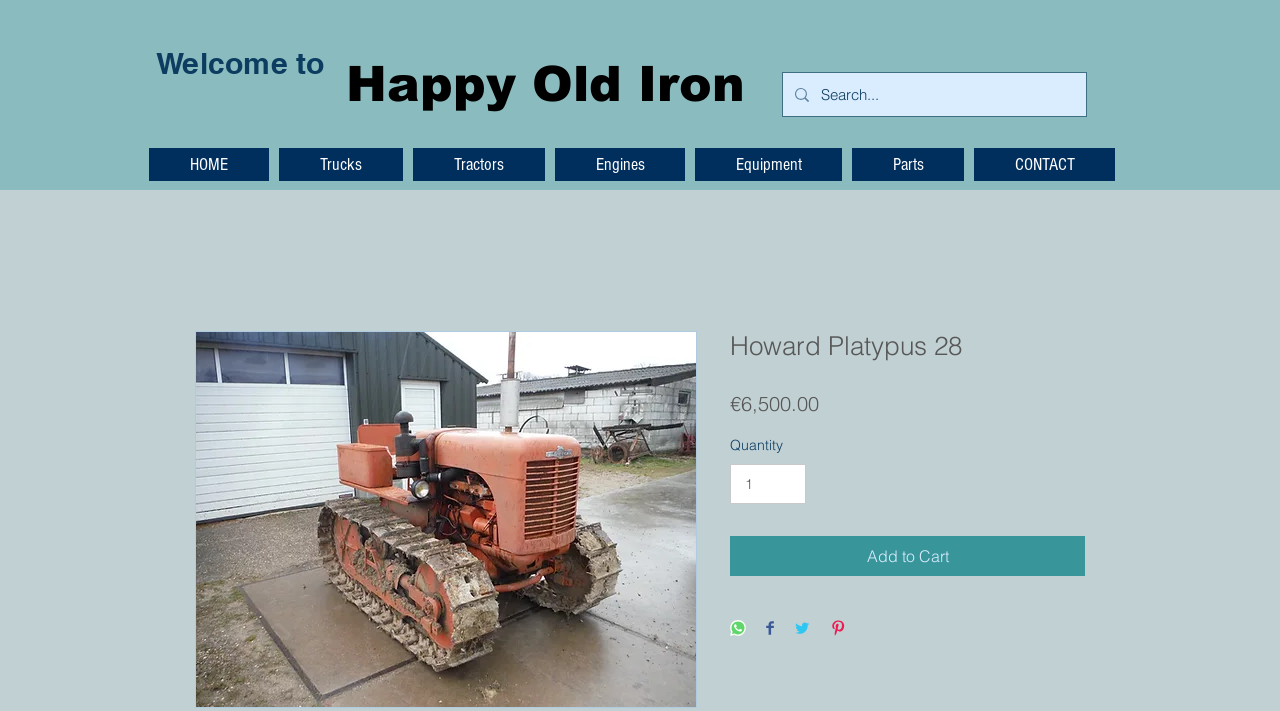Offer a detailed account of what is visible on the webpage.

The webpage is about a rare and highly desirable crawler tractor, the Howard Platypus 28, for collectors. At the top, there is a heading that reads "Welcome to" followed by "Happy Old Iron" in a larger font. Below this, there is a search bar with a magnifying glass icon and a placeholder text "Search...". 

On the left side, there is a navigation menu with links to different sections of the website, including "HOME", "Trucks", "Tractors", "Engines", "Equipment", "Parts", and "CONTACT". 

The main content of the page is focused on the Howard Platypus 28 tractor, with a large image of the tractor taking up most of the page. Above the image, there is a heading that reads "Howard Platypus 28" and a price tag of "€6,500.00". Below the image, there are details about the tractor, including a quantity selector and an "Add to Cart" button. There are also social media sharing buttons for WhatsApp, Facebook, Twitter, and Pinterest.

Overall, the webpage is dedicated to showcasing the Howard Platypus 28 tractor, providing details about its features and price, and allowing users to purchase or share the product.